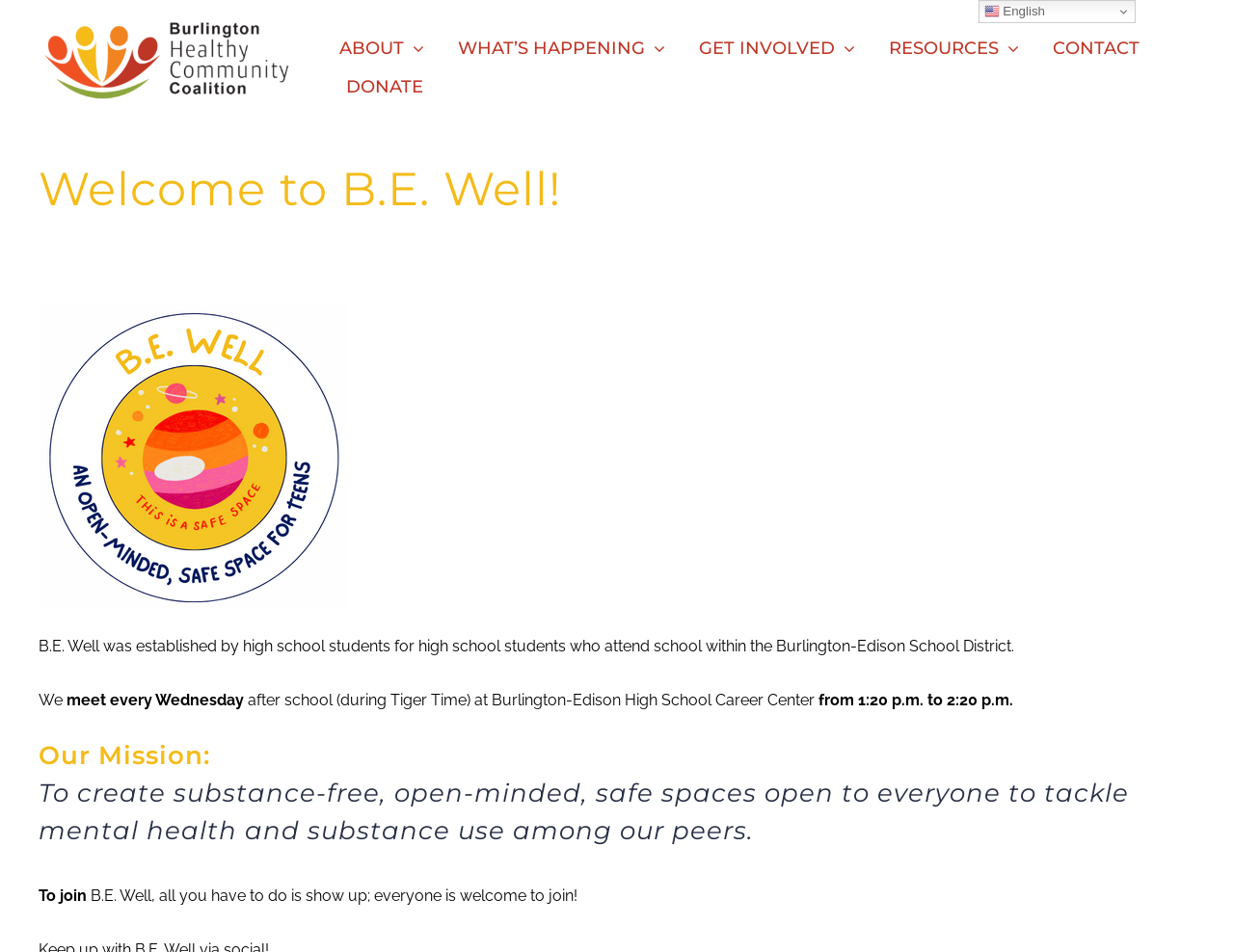What is the name of the organization?
Please describe in detail the information shown in the image to answer the question.

The name of the organization can be found in the top-left corner of the webpage, where the logo is located, and it is also mentioned in the heading 'Welcome to B.E. Well!'.